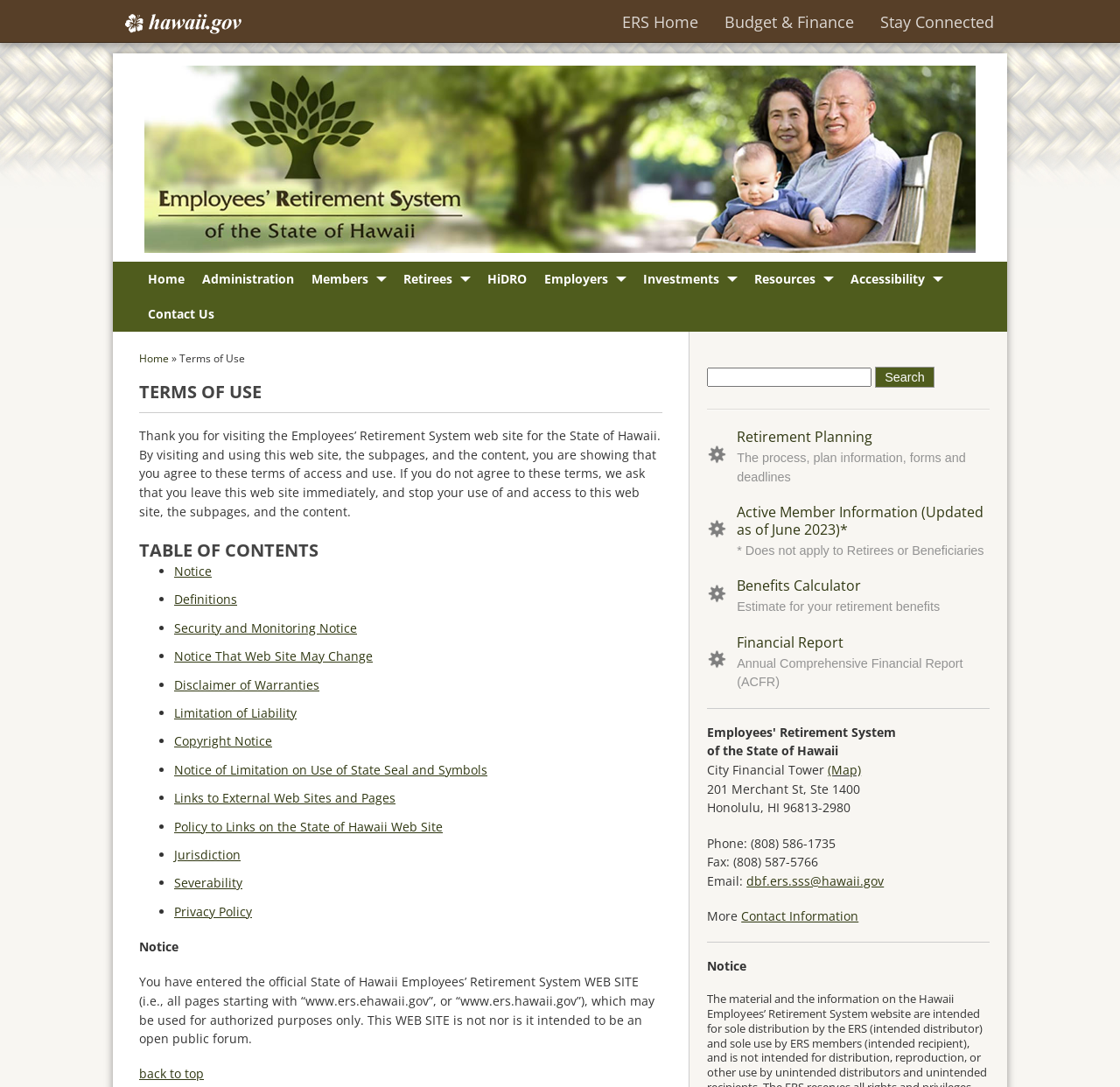What is the purpose of the website?
Please provide a single word or phrase as your answer based on the screenshot.

To provide information and services for employees and retirees